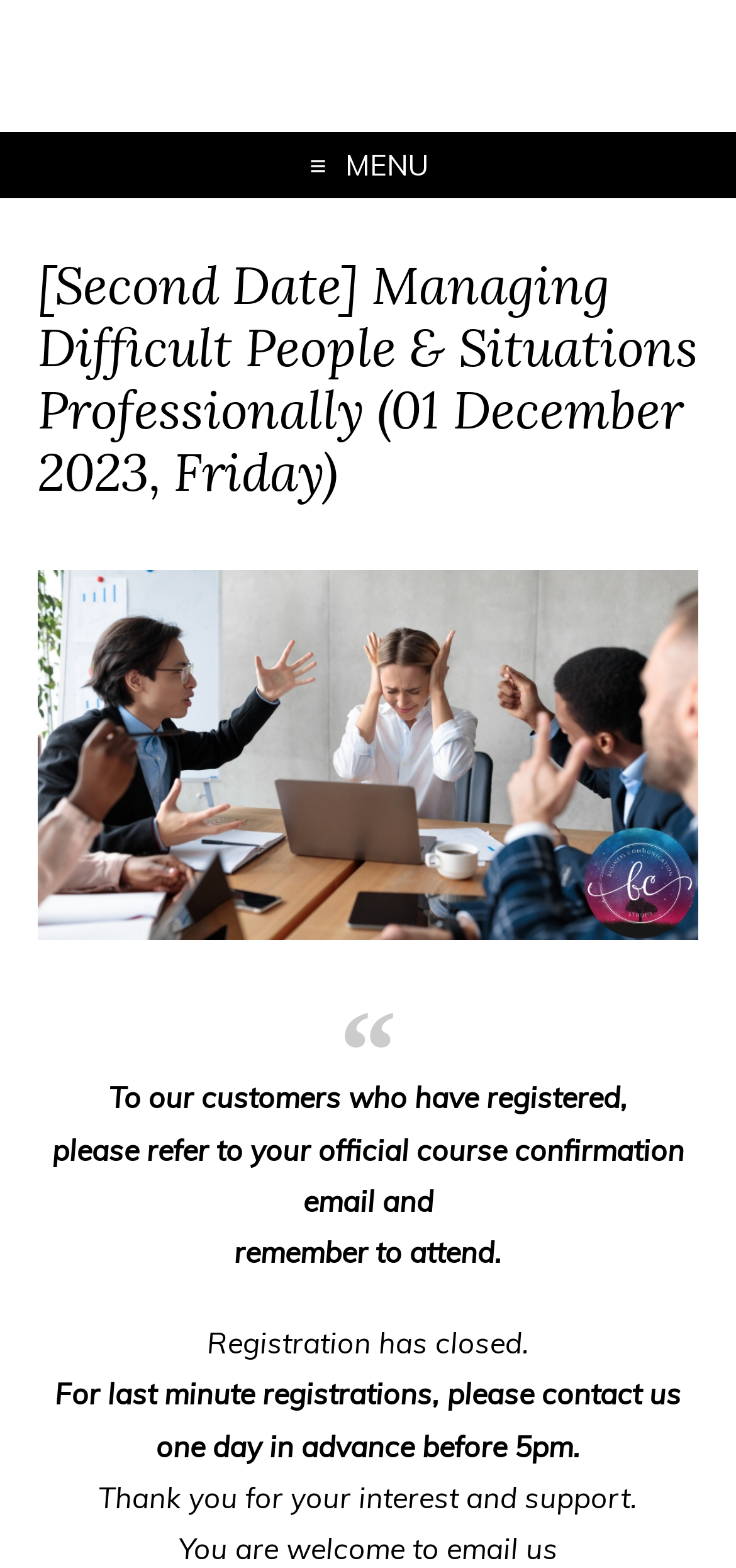Is registration still open?
Please provide a full and detailed response to the question.

I found the status of registration by reading the static text elements. The text 'Registration has closed.' explicitly states that registration is no longer open.